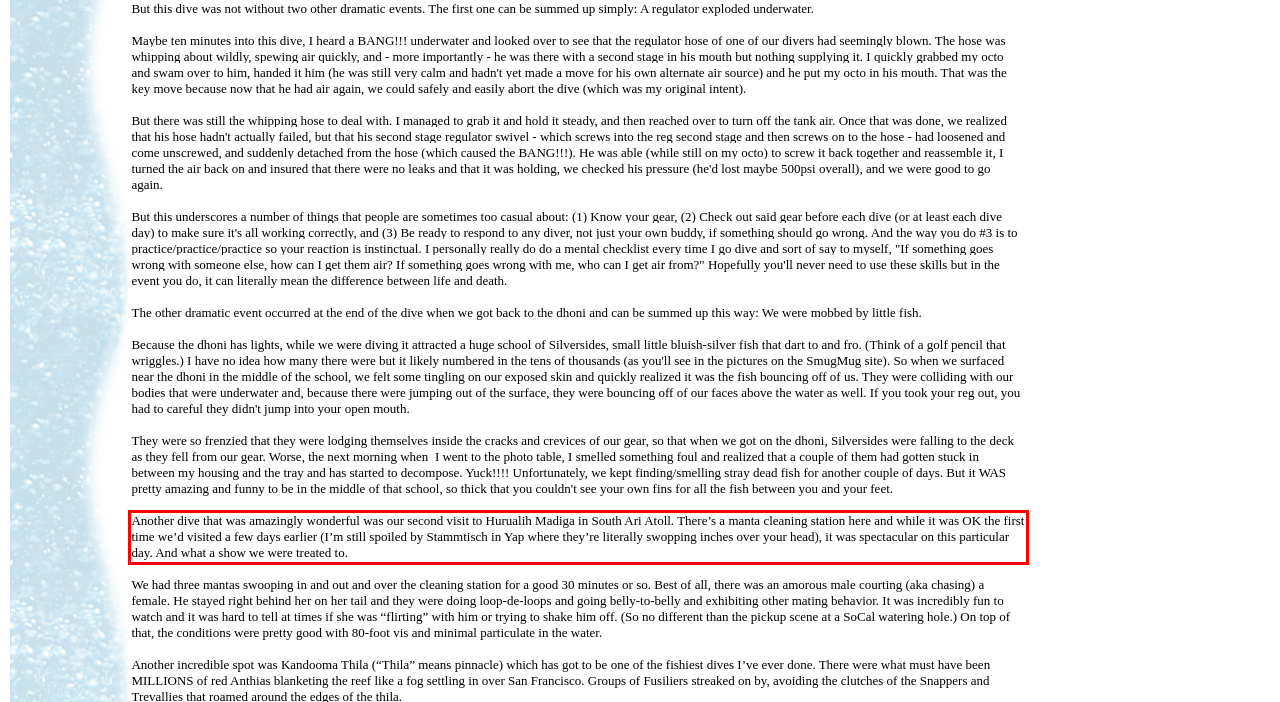Analyze the red bounding box in the provided webpage screenshot and generate the text content contained within.

Another dive that was amazingly wonderful was our second visit to Hurualih Madiga in South Ari Atoll. There’s a manta cleaning station here and while it was OK the first time we’d visited a few days earlier (I’m still spoiled by Stammtisch in Yap where they’re literally swopping inches over your head), it was spectacular on this particular day. And what a show we were treated to.